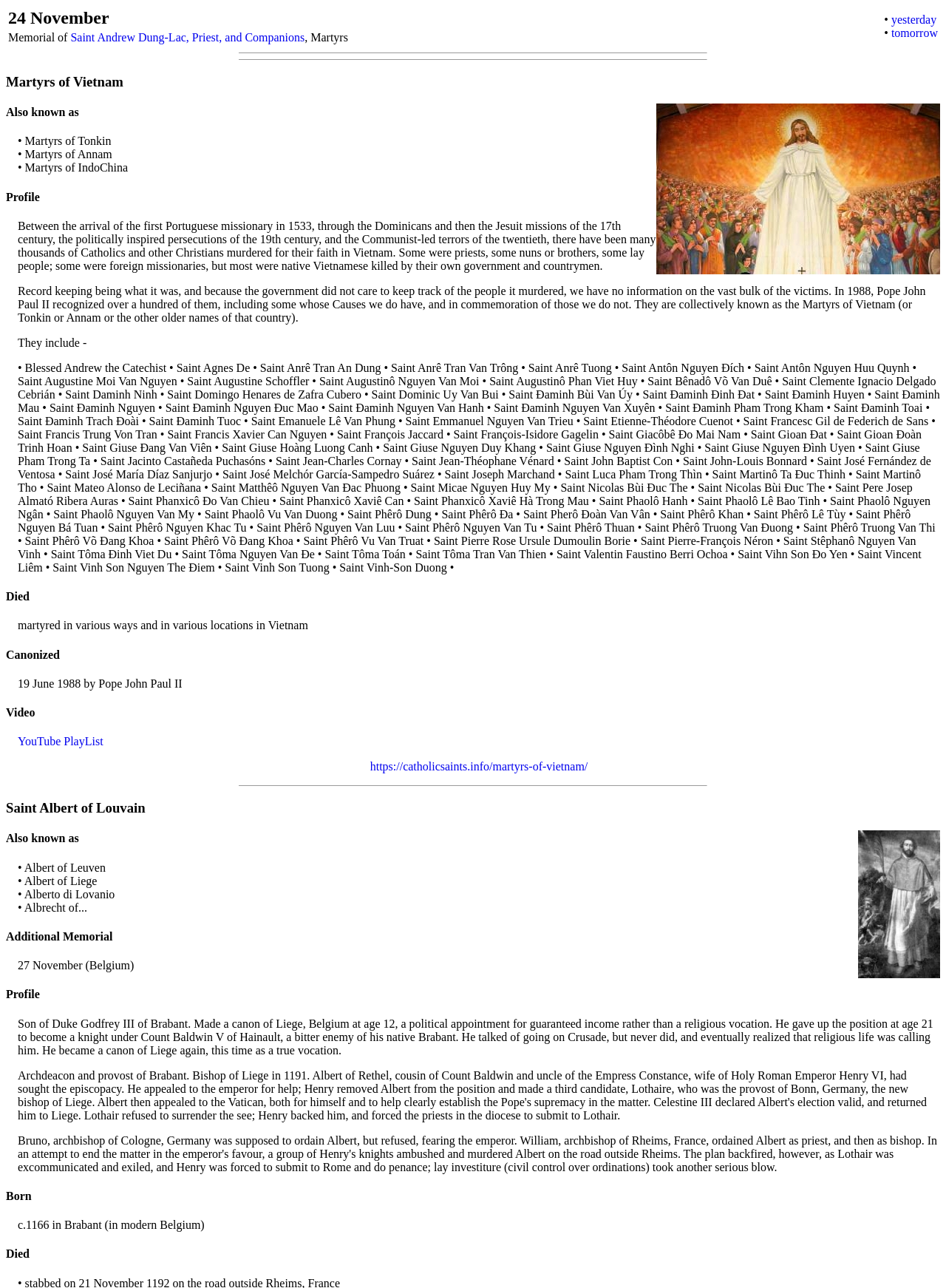What is the location of the martyrs' deaths?
Using the image, give a concise answer in the form of a single word or short phrase.

Vietnam